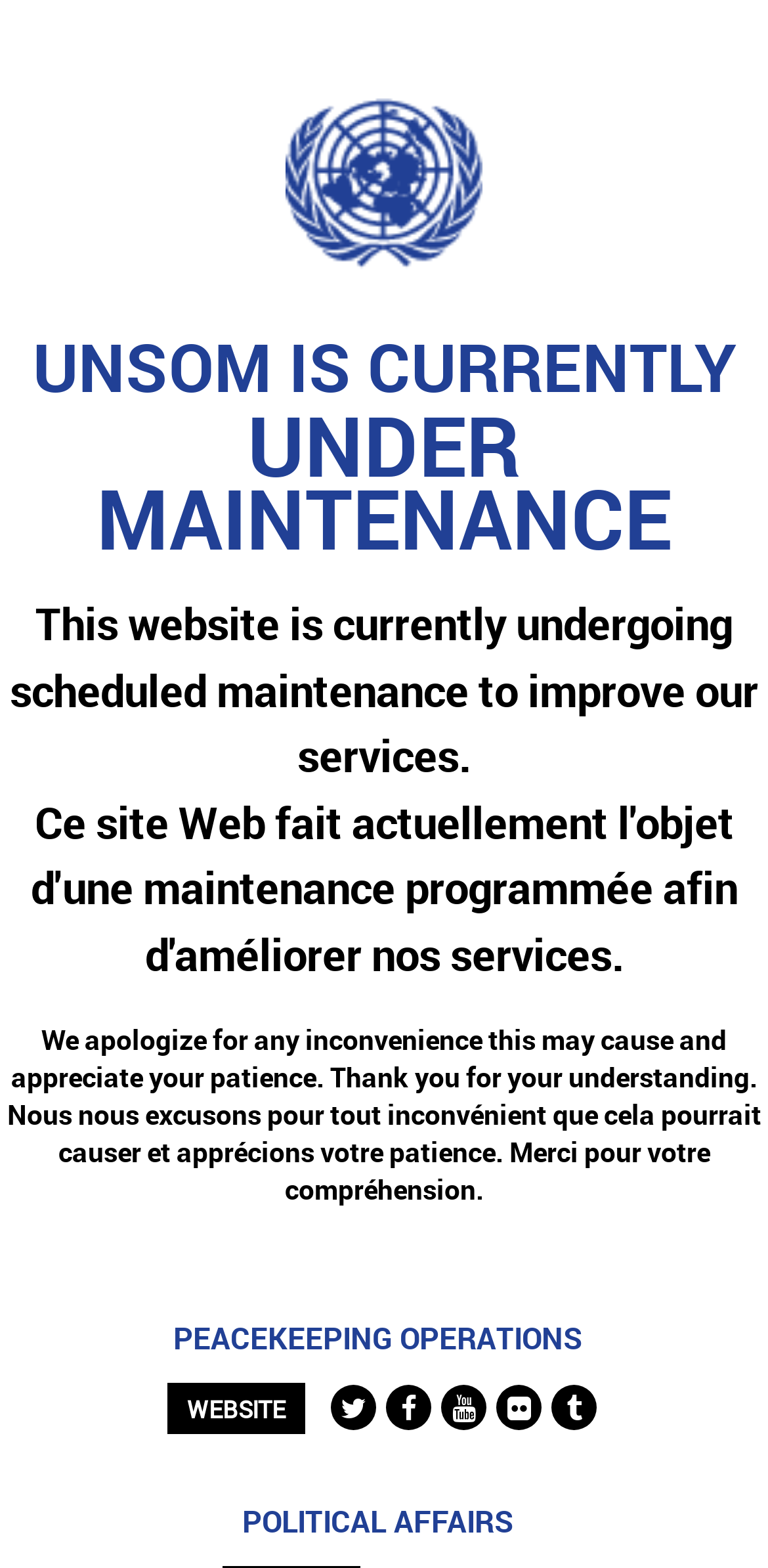What are the two main categories listed?
Refer to the image and provide a thorough answer to the question.

From the headings 'PEACEKEEPING OPERATIONS' and 'POLITICAL AFFAIRS', I can identify the two main categories listed on the webpage.